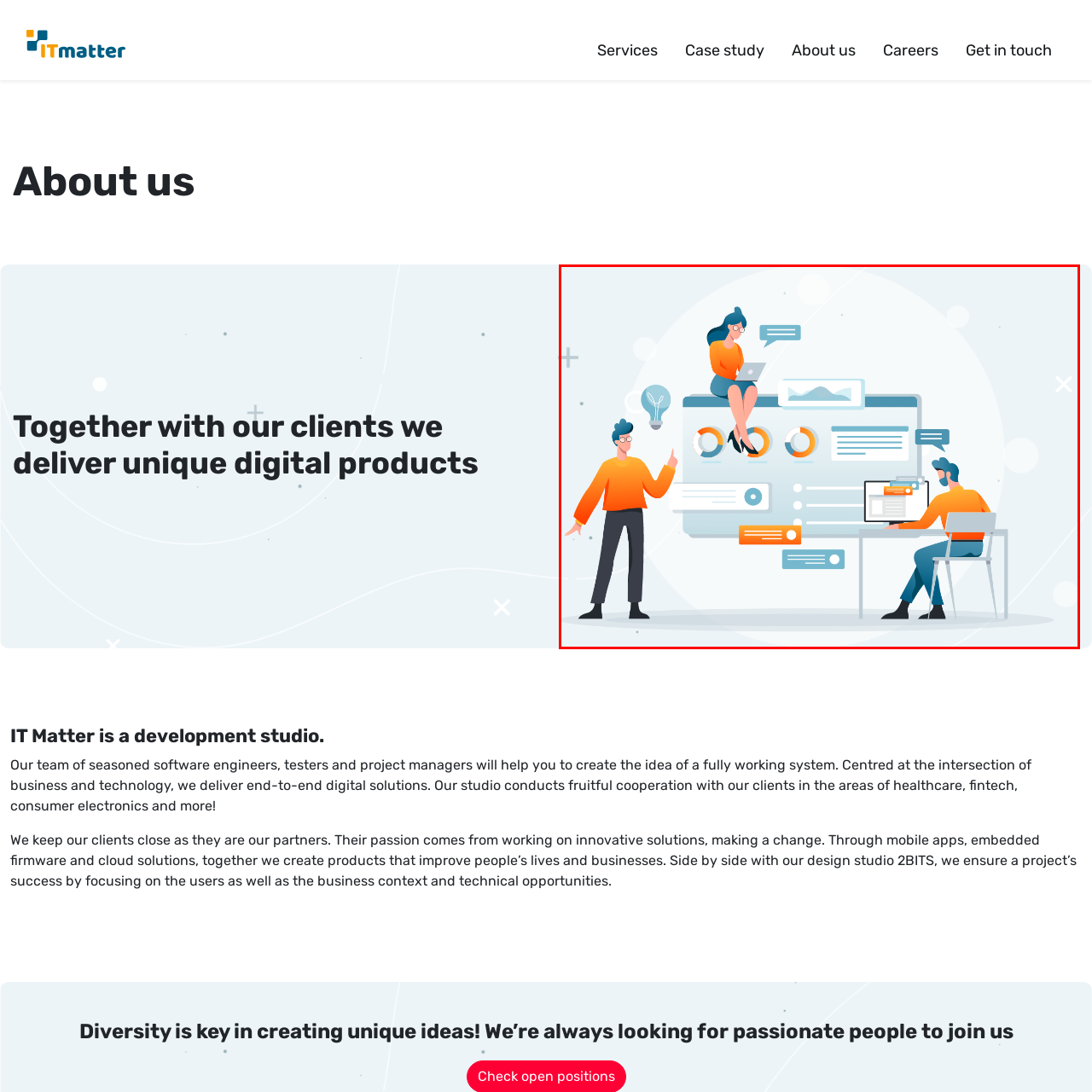Look closely at the section within the red border and give a one-word or brief phrase response to this question: 
What is the purpose of the image?

To highlight IT Matter's ethos